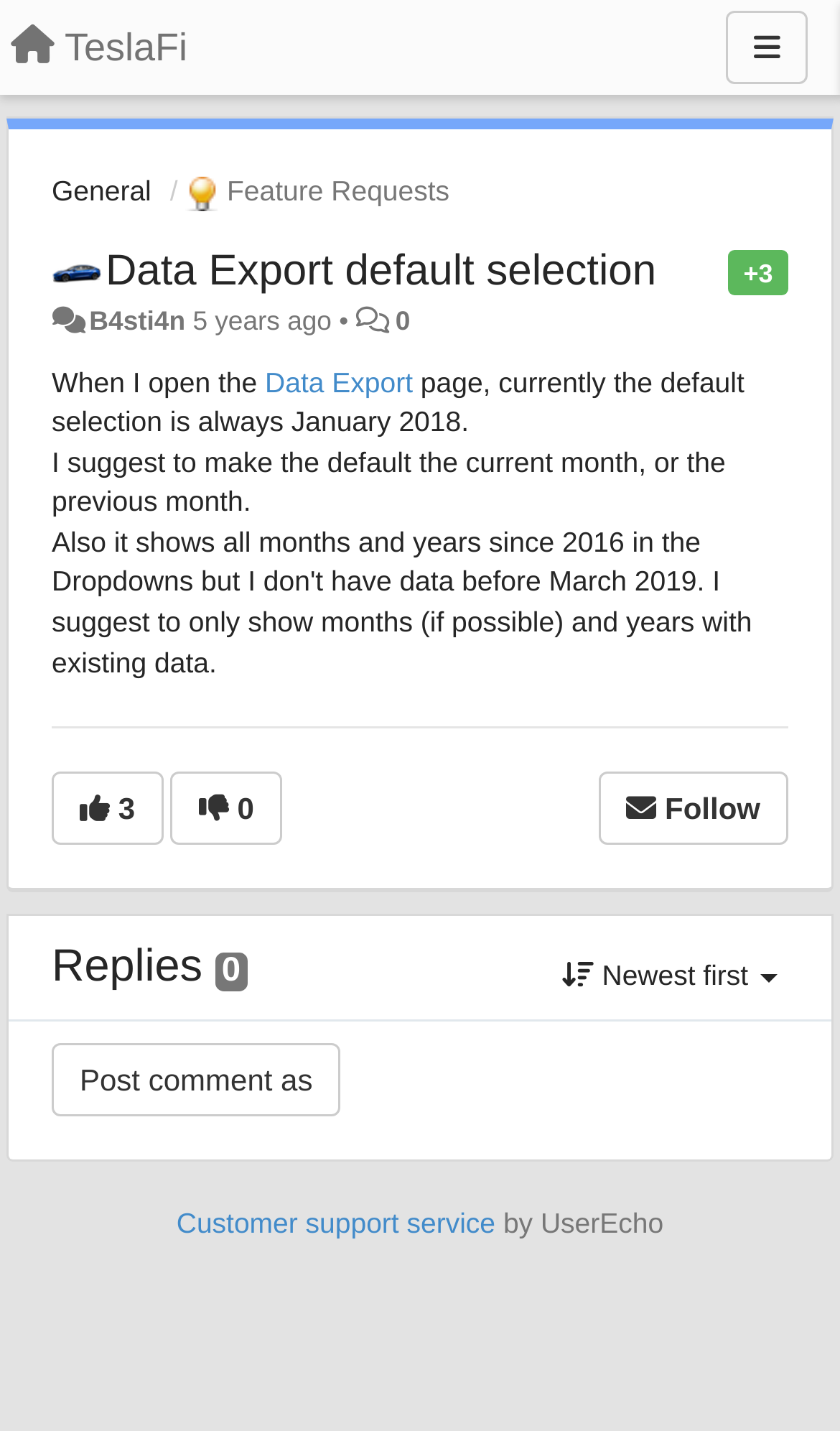What is the purpose of the button with the '' icon?
Refer to the screenshot and answer in one word or phrase.

Newest first